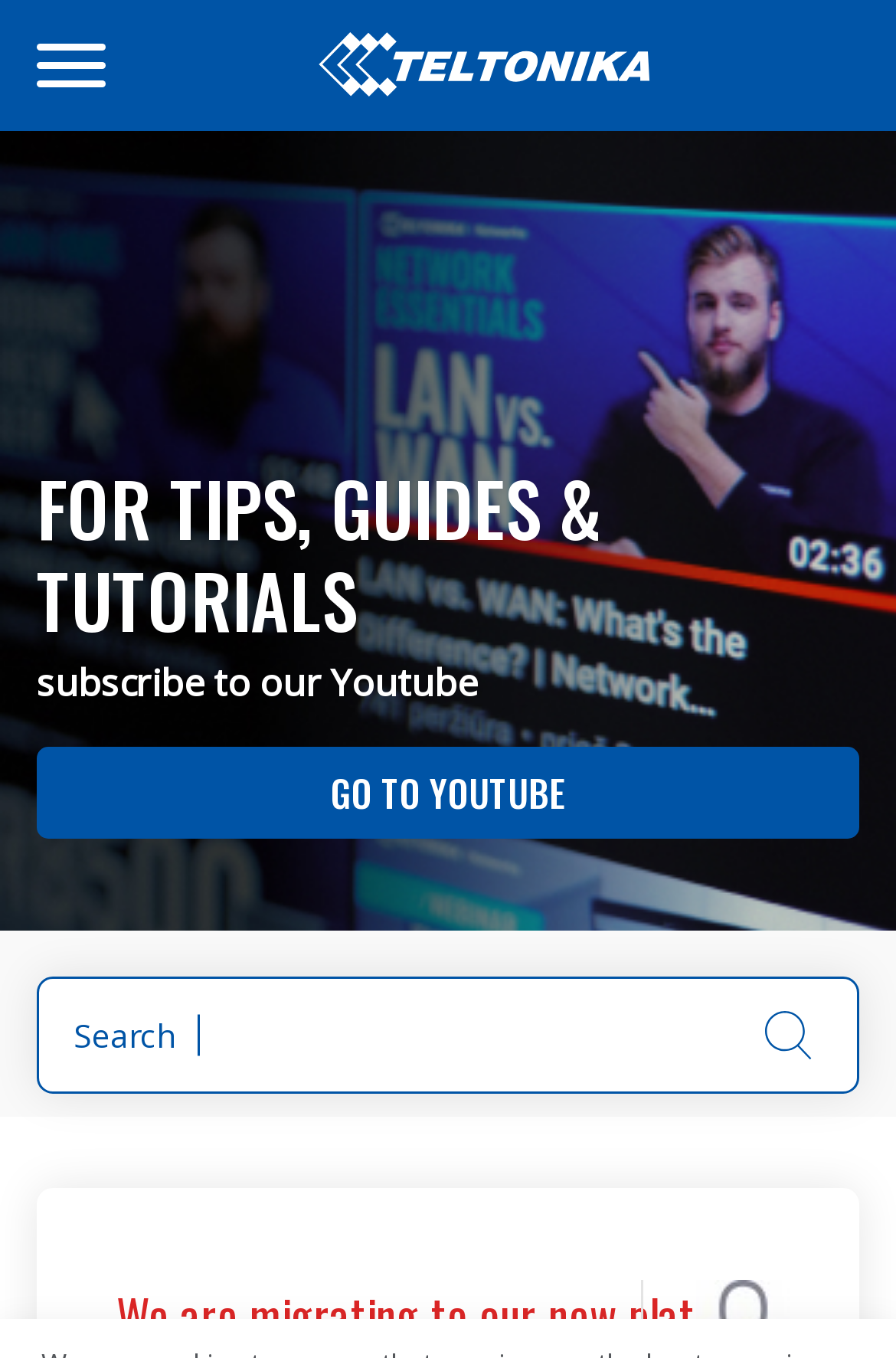Using the format (top-left x, top-left y, bottom-right x, bottom-right y), provide the bounding box coordinates for the described UI element. All values should be floating point numbers between 0 and 1: parent_node: Search name="q"

[0.246, 0.738, 0.844, 0.787]